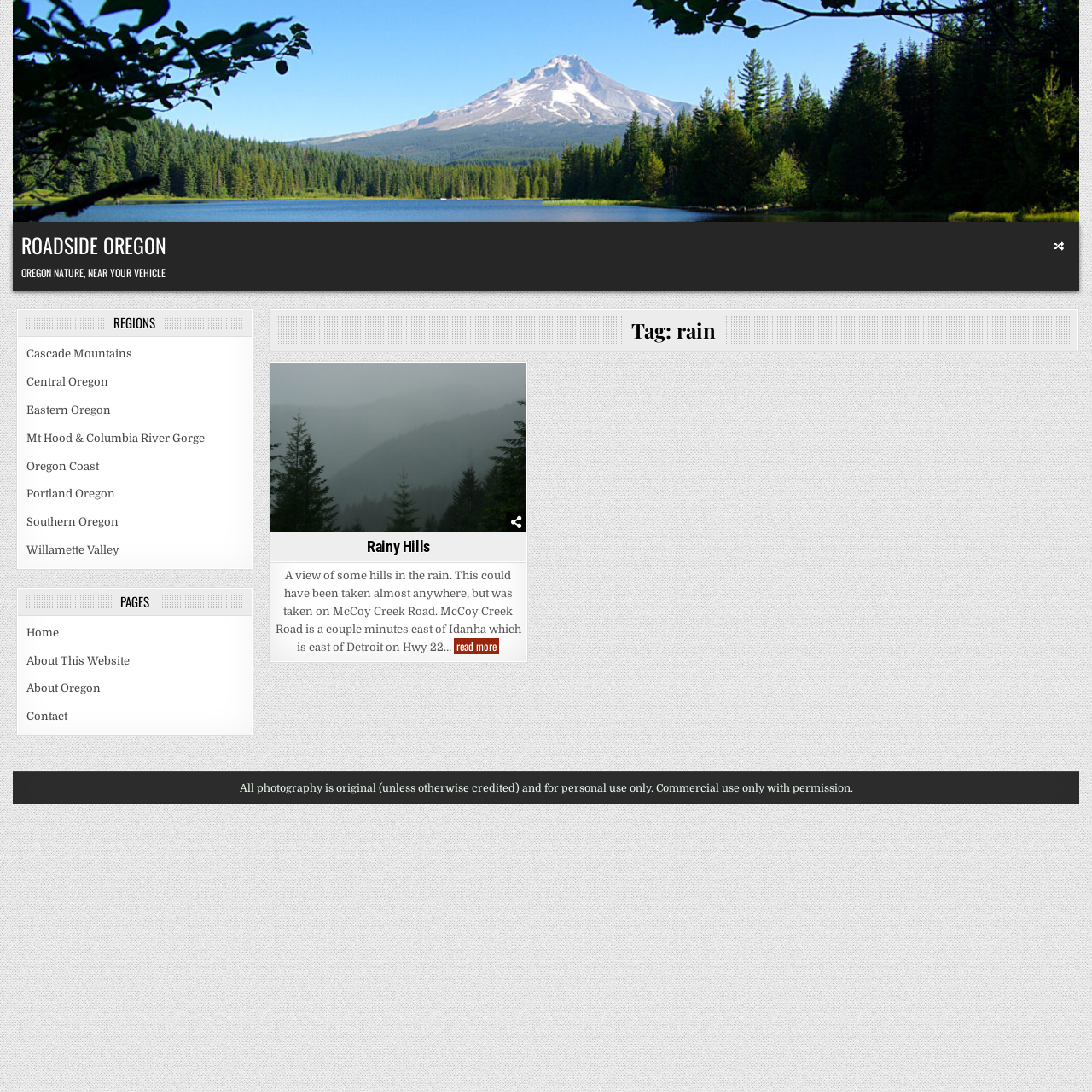Find the bounding box coordinates of the clickable area that will achieve the following instruction: "Submit a comment".

None